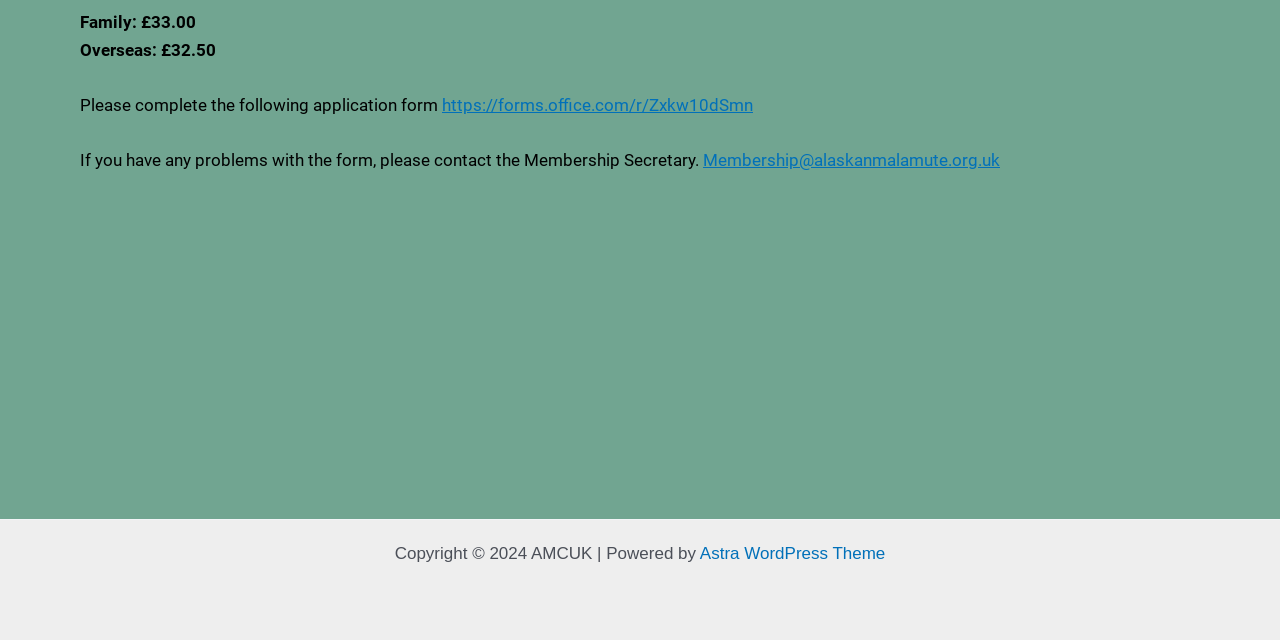Locate the bounding box of the UI element described by: "Astra WordPress Theme" in the given webpage screenshot.

[0.547, 0.85, 0.692, 0.88]